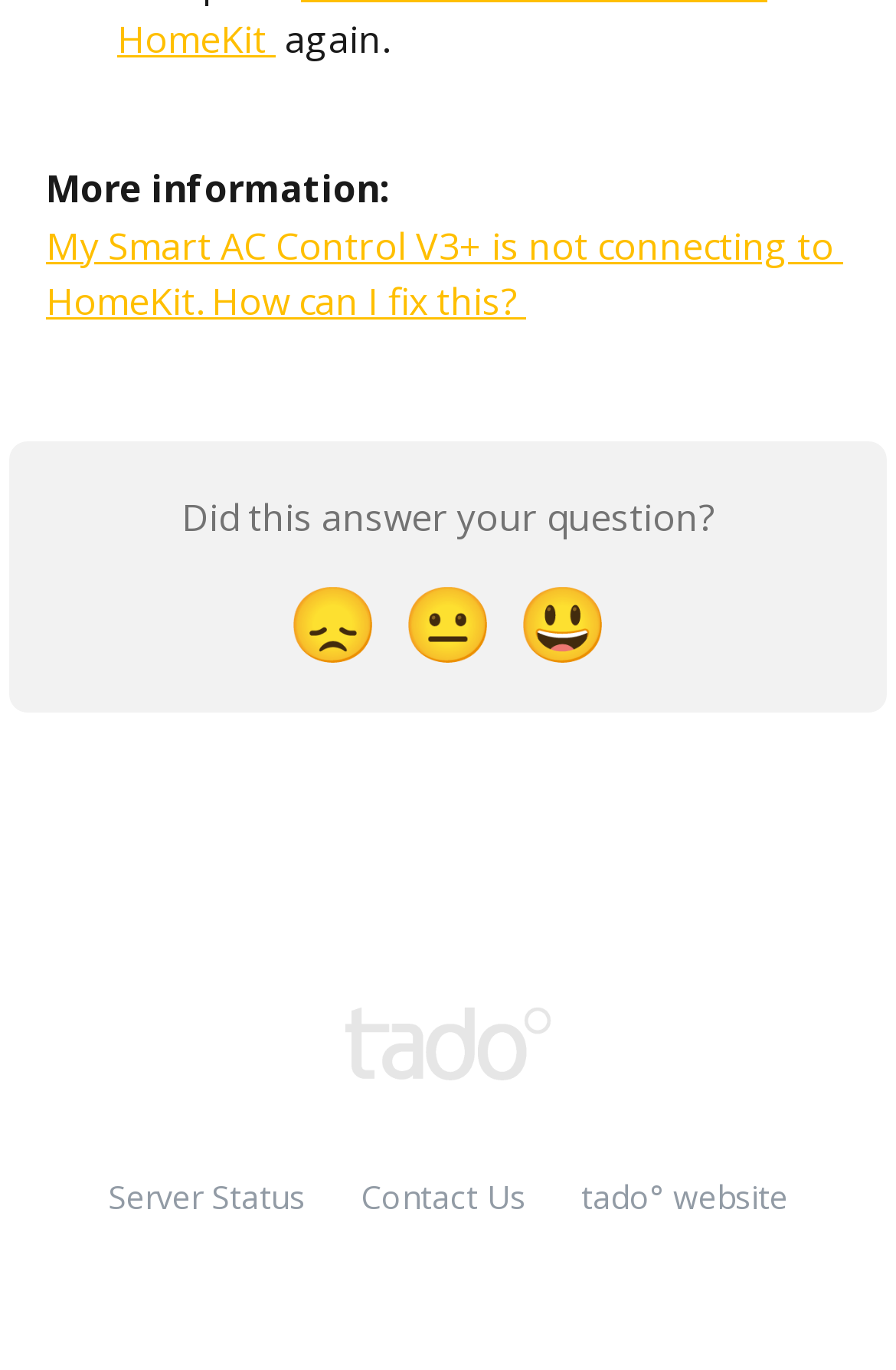Provide a short, one-word or phrase answer to the question below:
How many links are available at the bottom of the page?

4